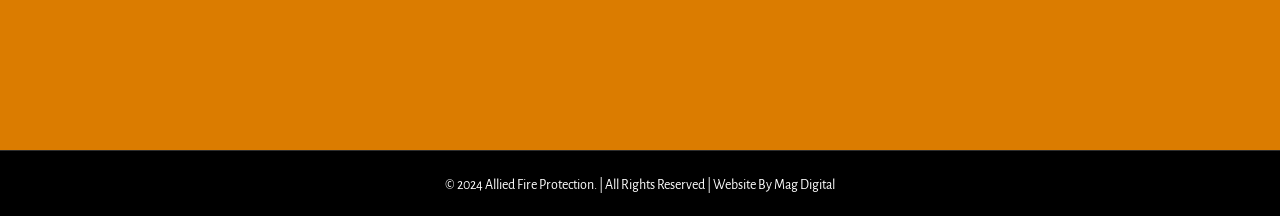Find the bounding box coordinates of the clickable area that will achieve the following instruction: "Click on SAINT MARY'S, PA".

[0.071, 0.124, 0.17, 0.245]